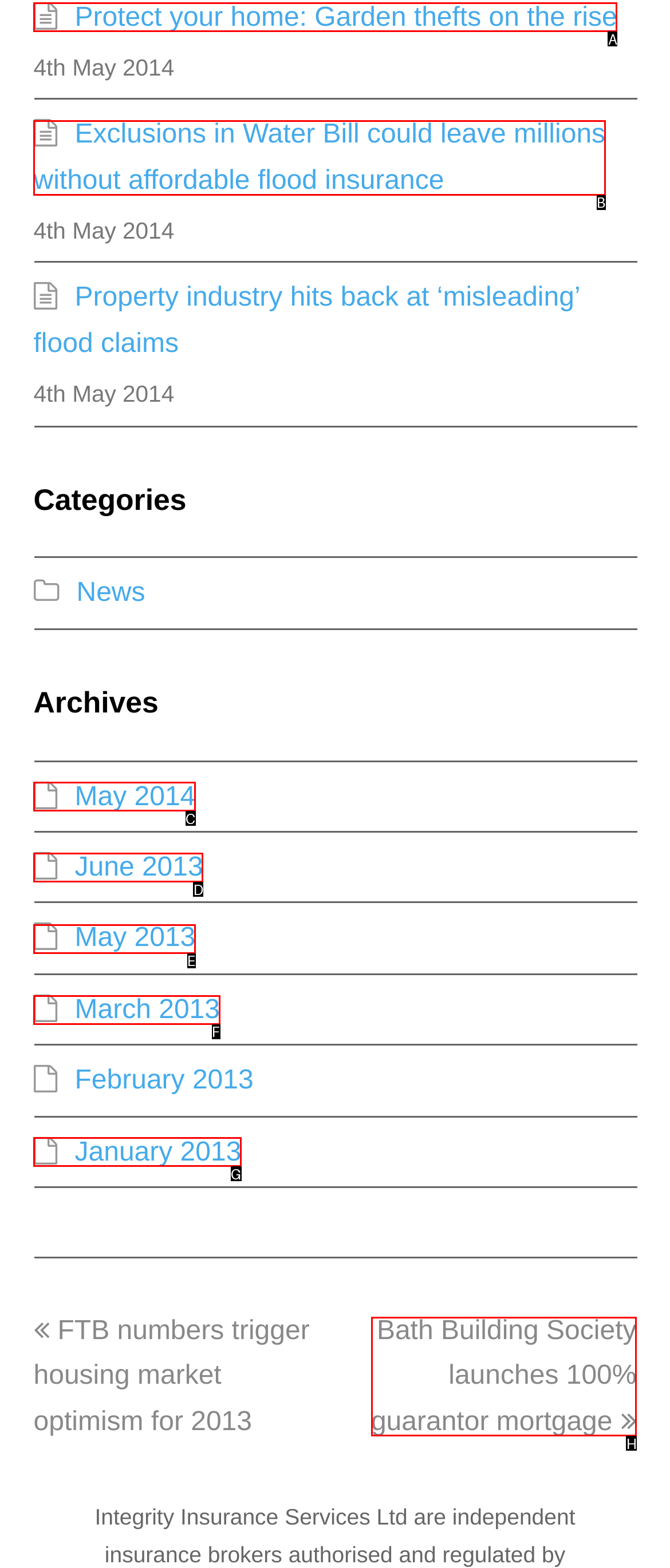What letter corresponds to the UI element to complete this task: Learn about Bath Building Society's 100% guarantor mortgage
Answer directly with the letter.

H